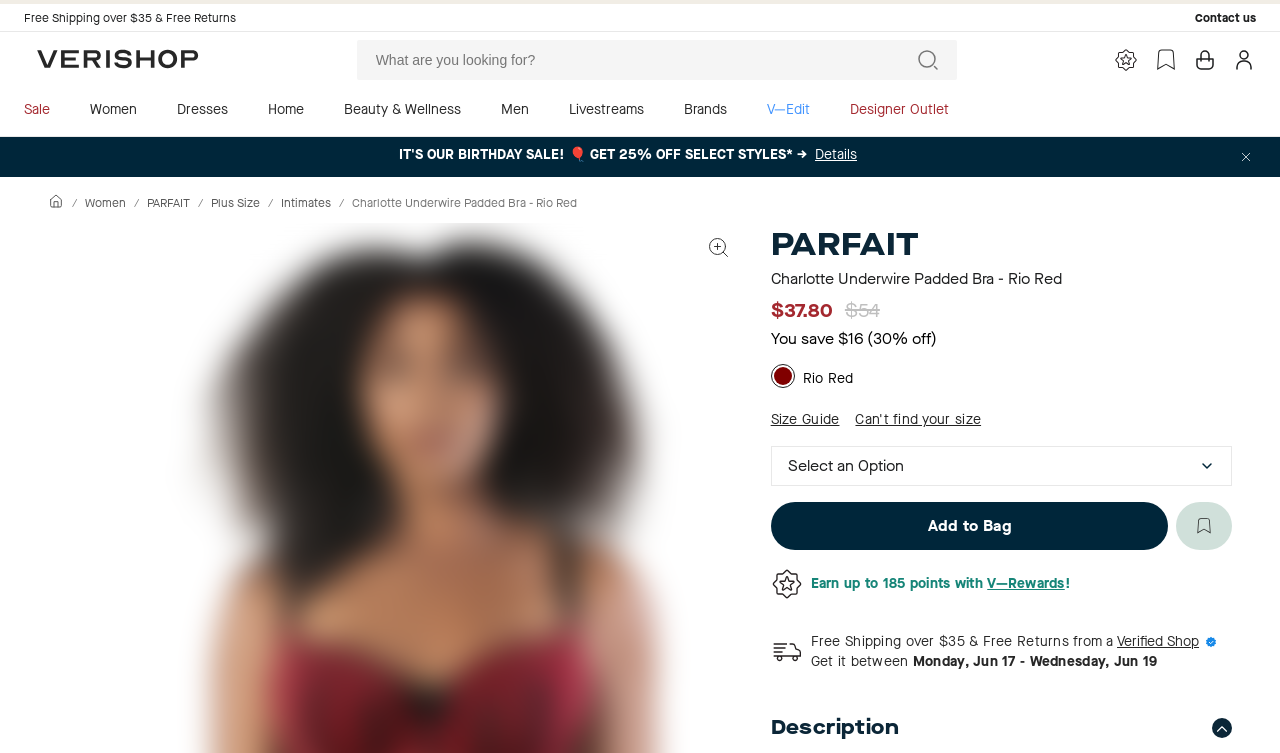Please answer the following question as detailed as possible based on the image: 
What is the original price of the bra?

I found this information by looking at the text '$54' which is displayed next to the discounted price of '$37.80'.